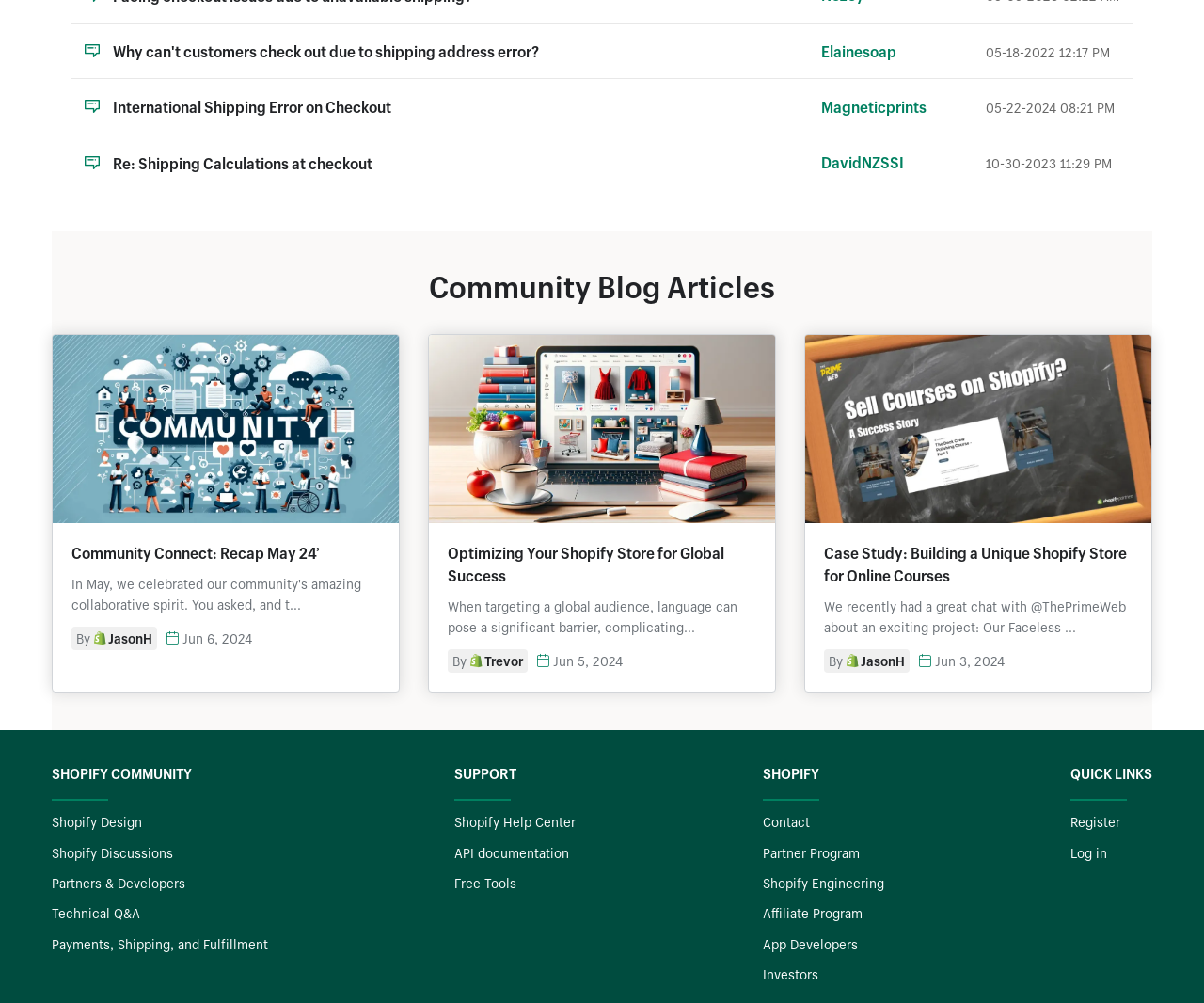Using the details from the image, please elaborate on the following question: What is the category of the article 'Community Connect: Recap May 24’?

I found the article 'Community Connect: Recap May 24’' under the heading 'Community Blog Articles', which suggests that it belongs to this category.